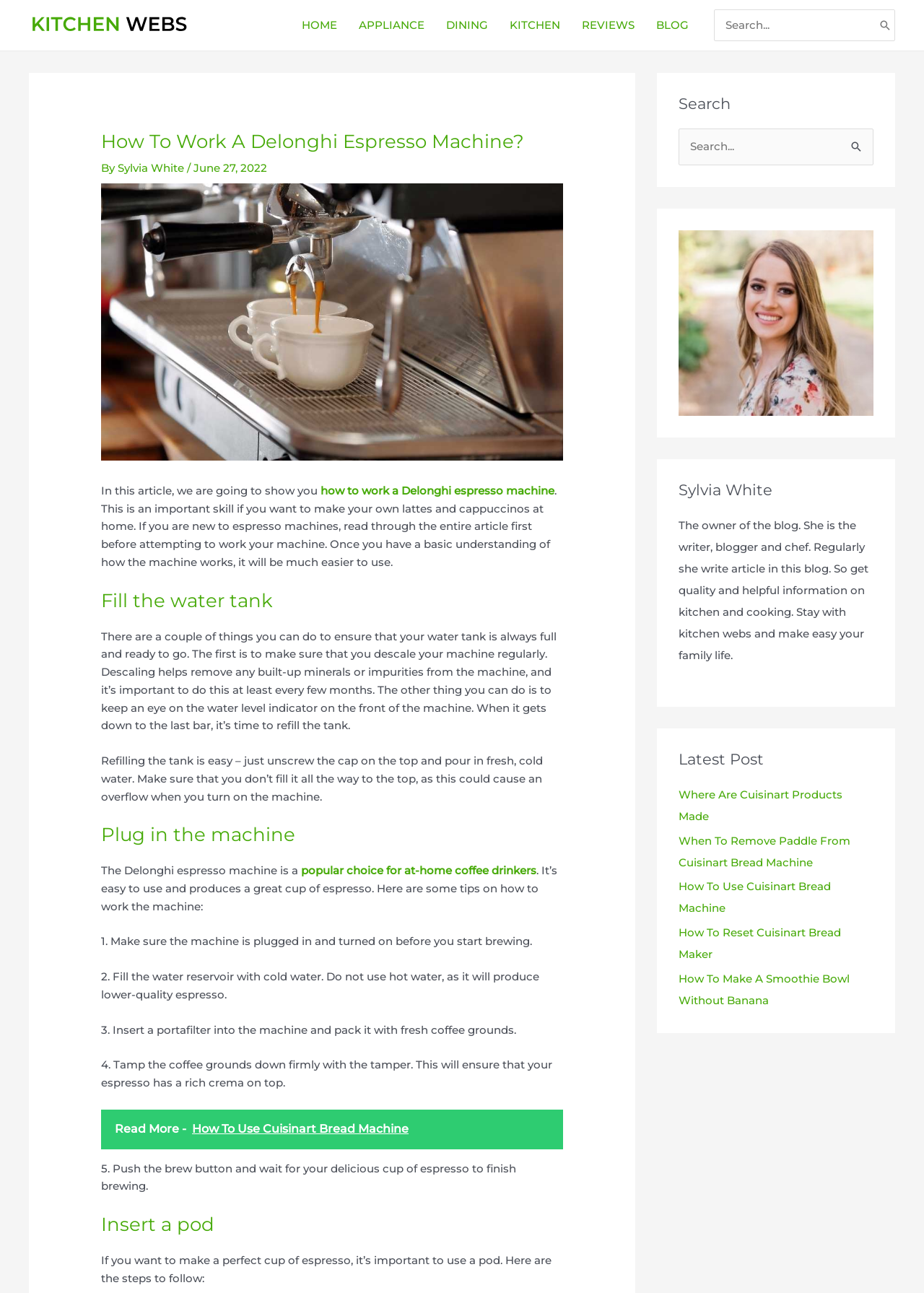Please specify the bounding box coordinates of the clickable region necessary for completing the following instruction: "Read the article 'How To Work A Delonghi Espresso Machine'". The coordinates must consist of four float numbers between 0 and 1, i.e., [left, top, right, bottom].

[0.109, 0.101, 0.609, 0.119]